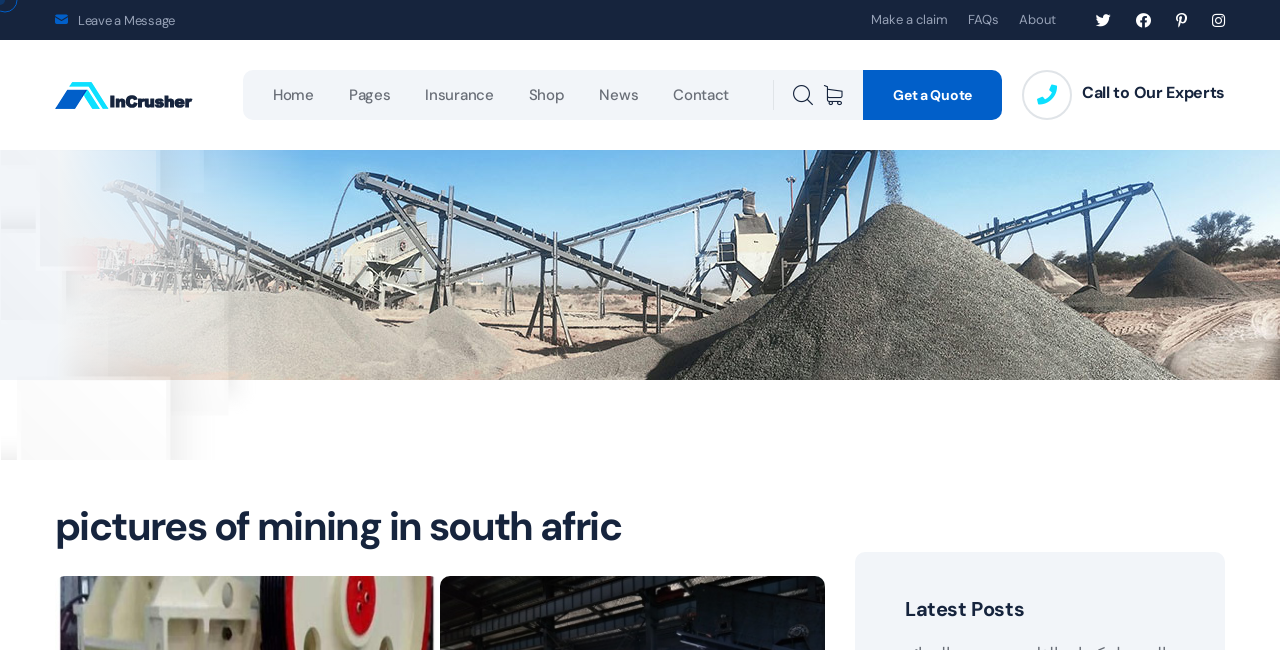Locate the bounding box coordinates of the item that should be clicked to fulfill the instruction: "Click on the 'FAQs' link".

[0.756, 0.011, 0.78, 0.051]